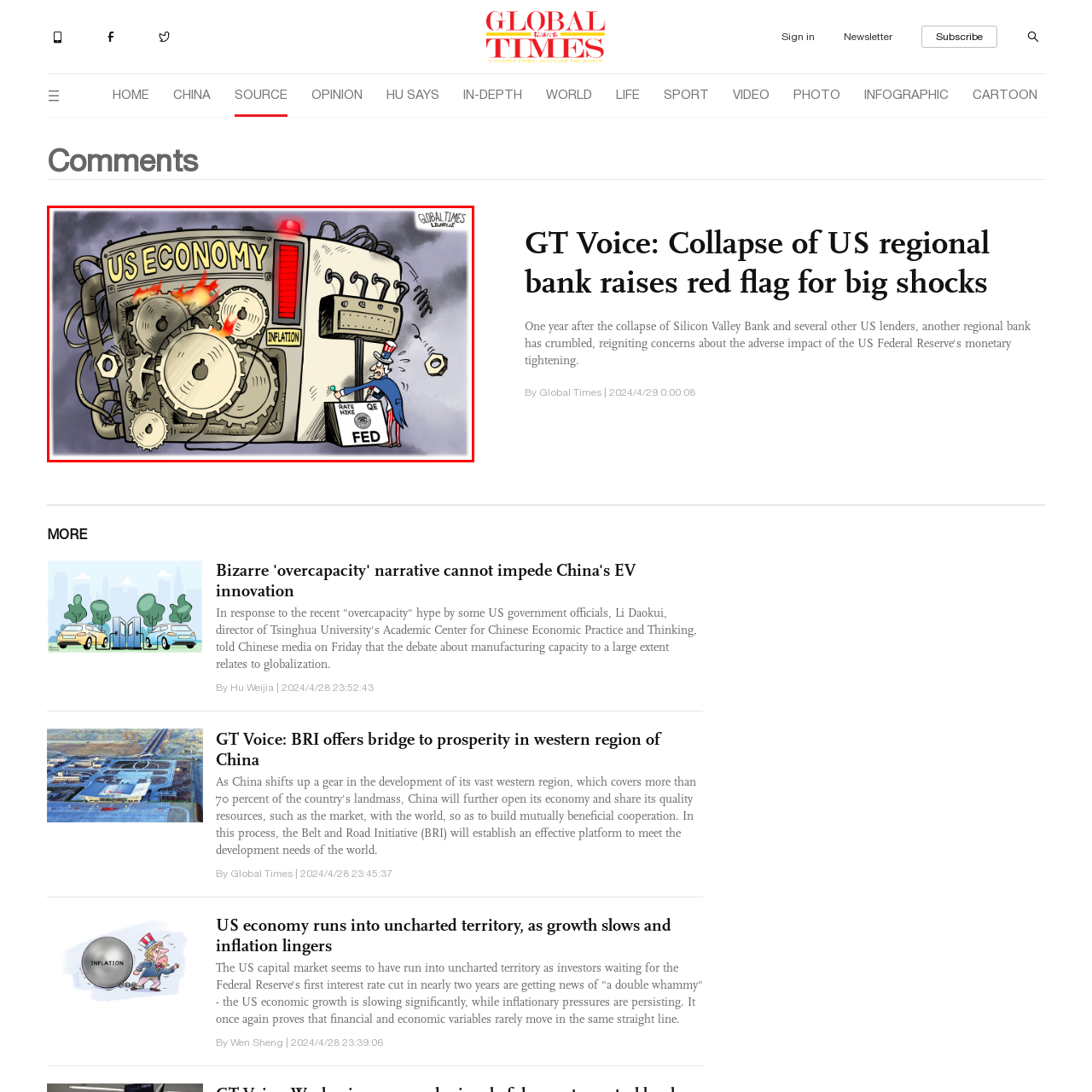What is Uncle Sam adjusting in the cartoon?
Concentrate on the image bordered by the red bounding box and offer a comprehensive response based on the image details.

Uncle Sam, who represents the U.S. government or Federal Reserve, is depicted adjusting a control panel marked with 'RATE HIKES' and 'QE' (quantitative easing), indicating efforts to manage economic challenges.